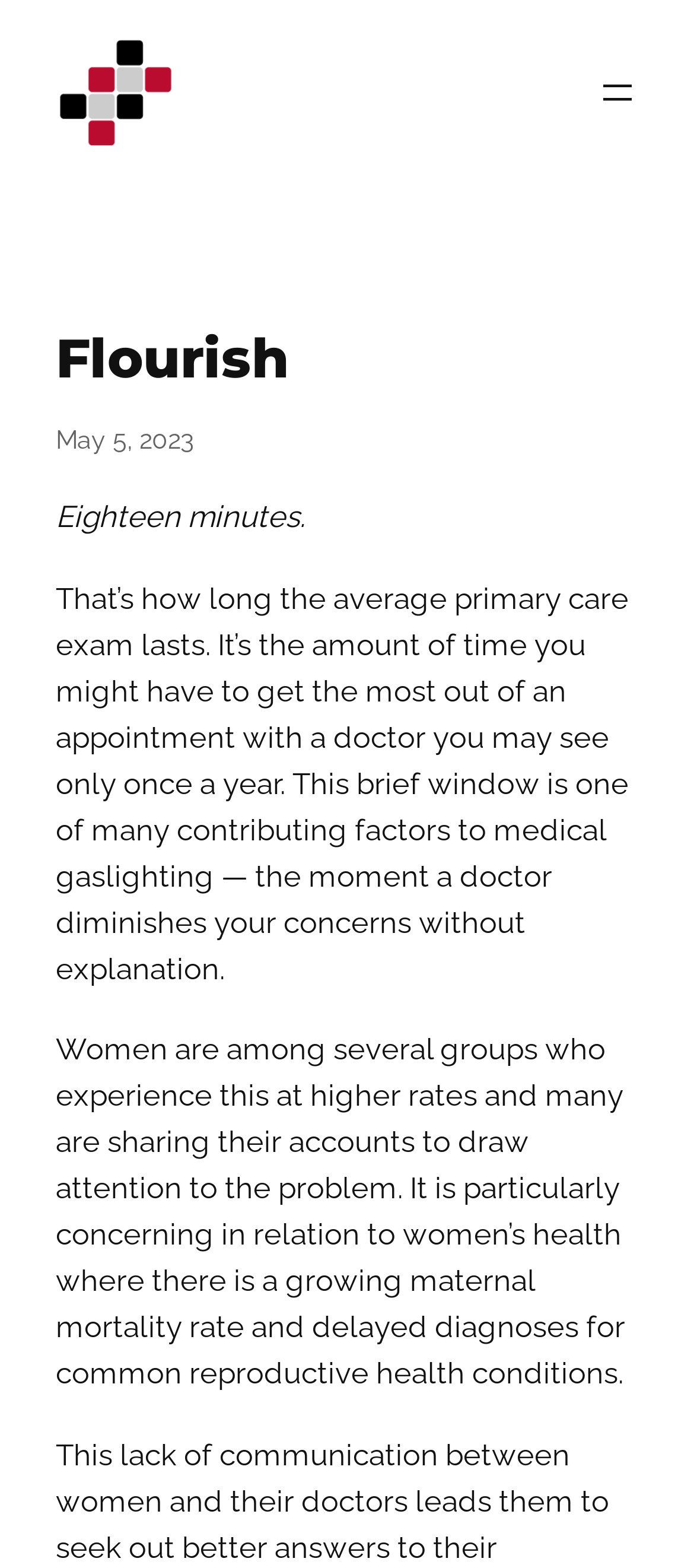What is the issue mentioned in the webpage?
Provide an in-depth and detailed answer to the question.

The issue mentioned in the webpage can be inferred from the context of the text, which describes a situation where a doctor diminishes a patient's concerns without explanation, which is referred to as medical gaslighting.